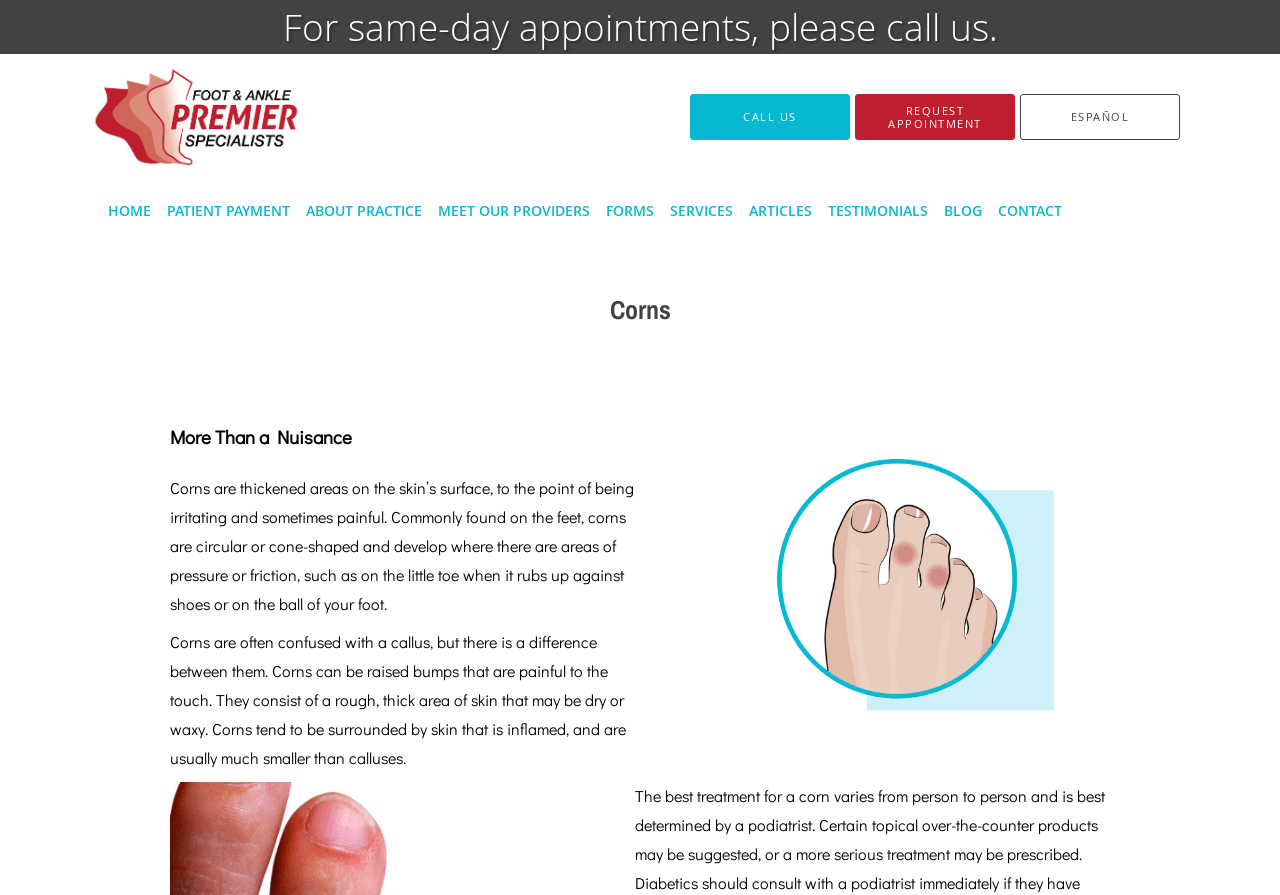Answer the following query concisely with a single word or phrase:
What is the topic of the article below the 'Corns' heading?

Corns